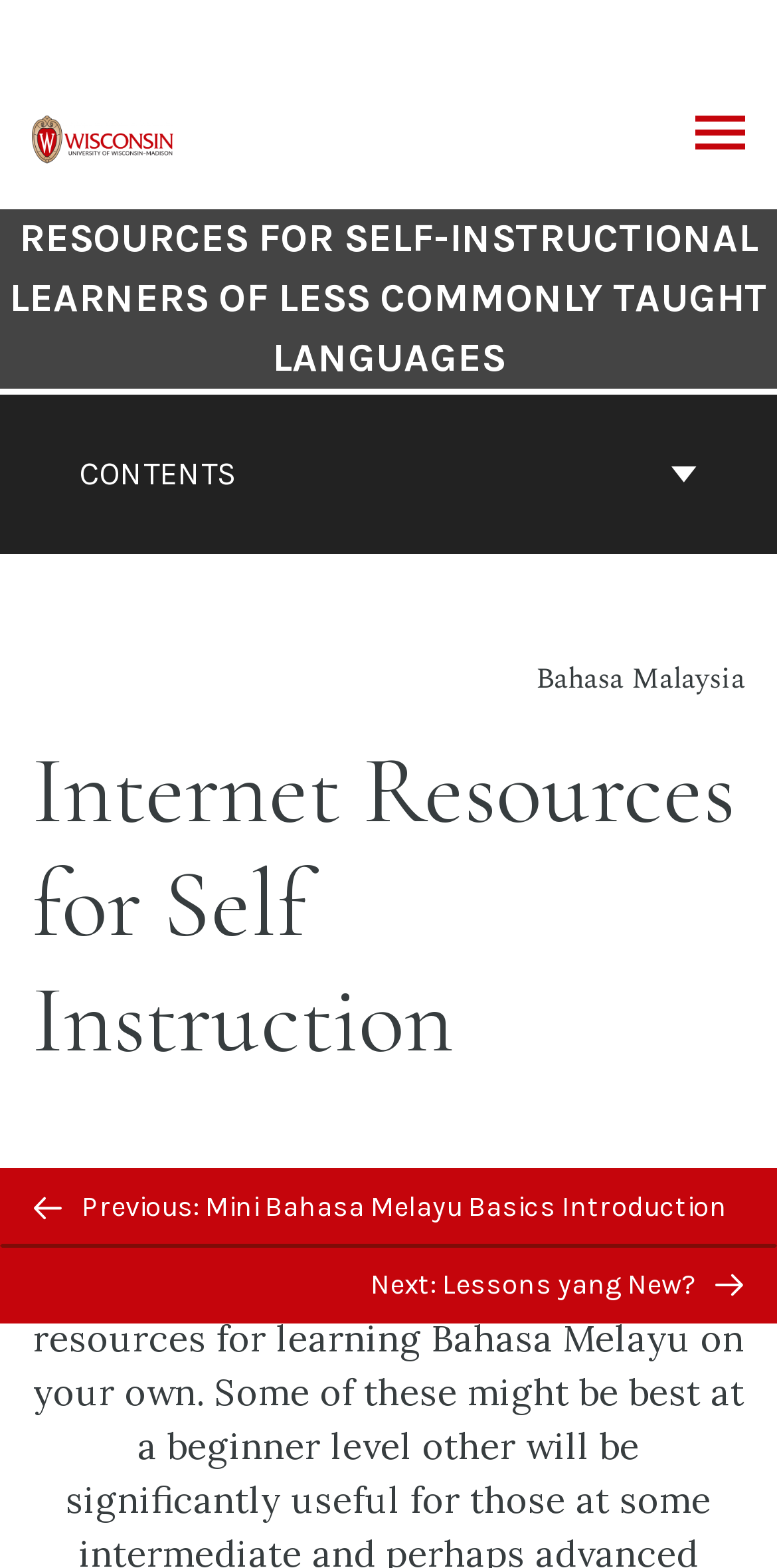Based on what you see in the screenshot, provide a thorough answer to this question: What is the name of the university associated with Pressbooks?

I found the answer by looking at the link 'University of Wisconsin Pressbooks' which has an image 'Logo for University of Wisconsin Pressbooks' next to it, indicating that Pressbooks is associated with the University of Wisconsin.